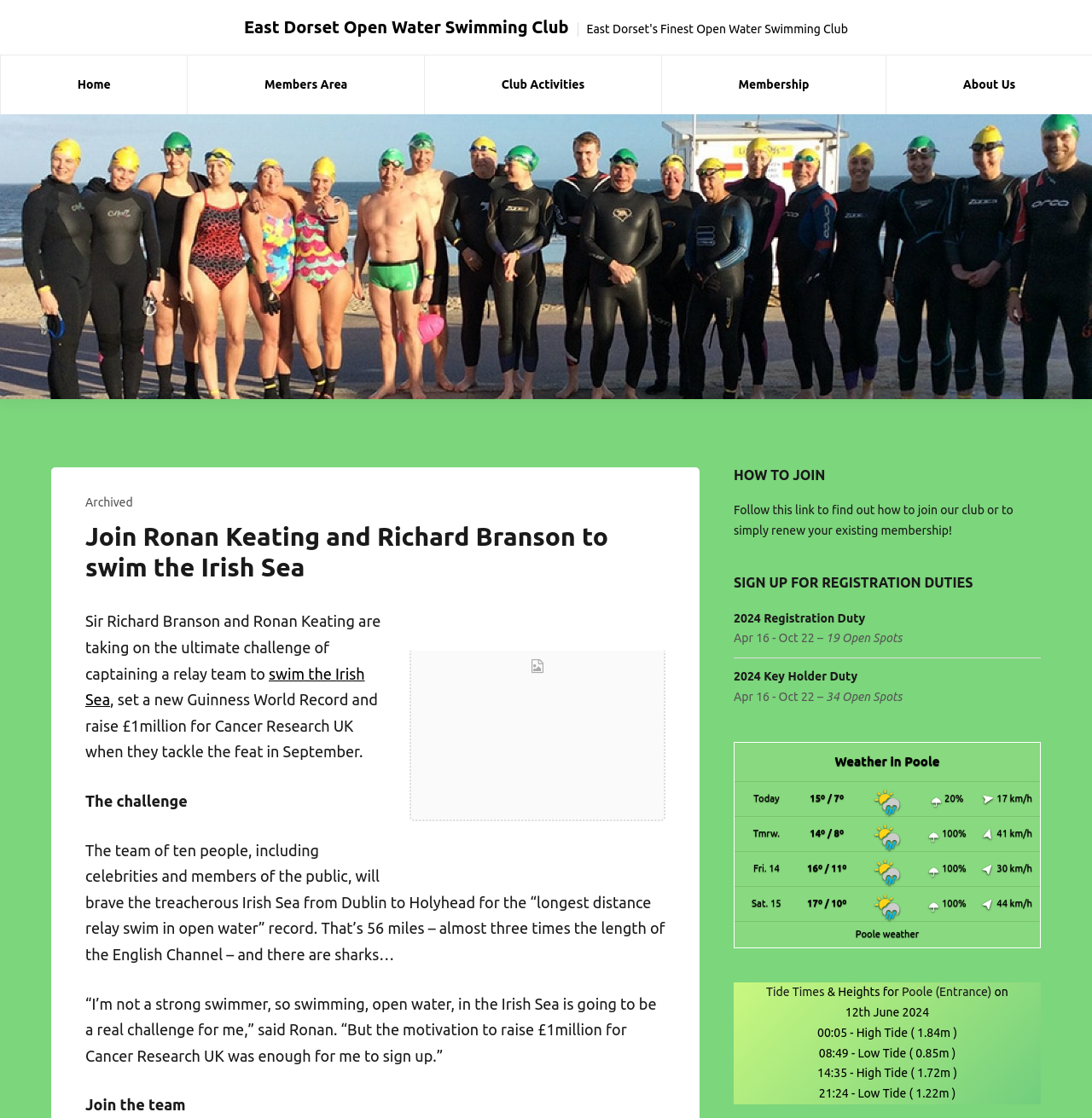What is the distance of the swim mentioned on the webpage?
Using the information presented in the image, please offer a detailed response to the question.

I found the answer by reading the text on the webpage, which states that the team of ten people will brave the treacherous Irish Sea from Dublin to Holyhead for the 'longest distance relay swim in open water' record, which is 56 miles.